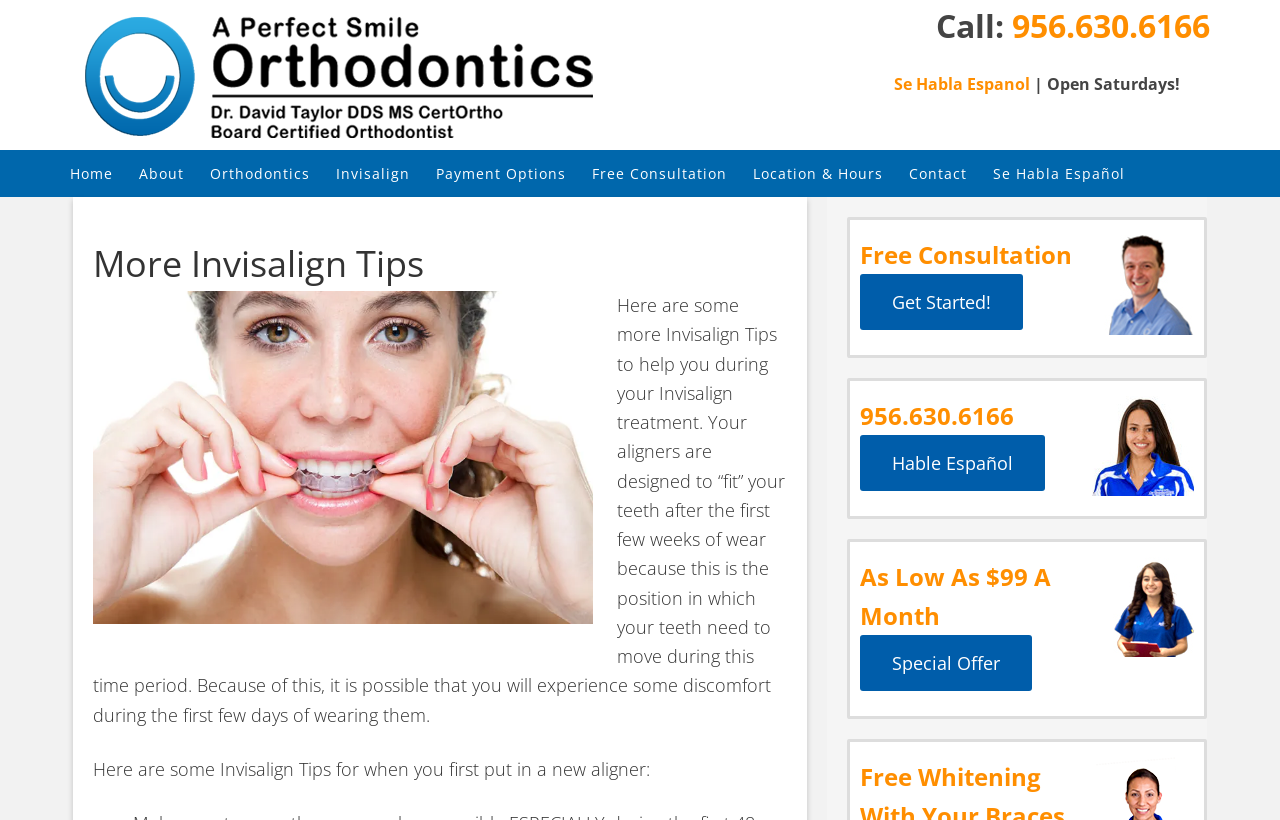Identify the bounding box for the given UI element using the description provided. Coordinates should be in the format (top-left x, top-left y, bottom-right x, bottom-right y) and must be between 0 and 1. Here is the description: 956.630.6166

[0.791, 0.005, 0.945, 0.057]